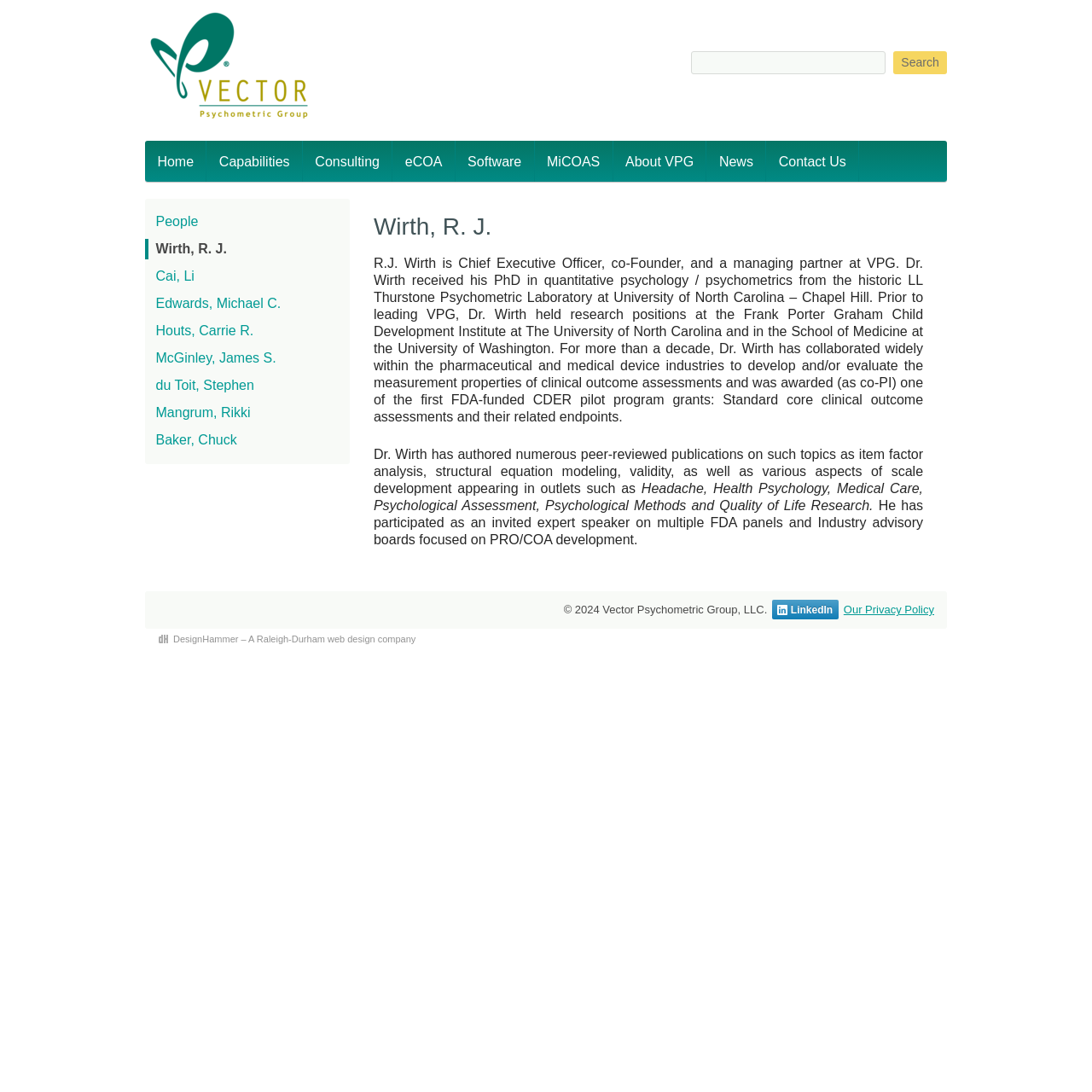Determine the bounding box coordinates of the clickable region to follow the instruction: "View People page".

[0.133, 0.194, 0.32, 0.212]